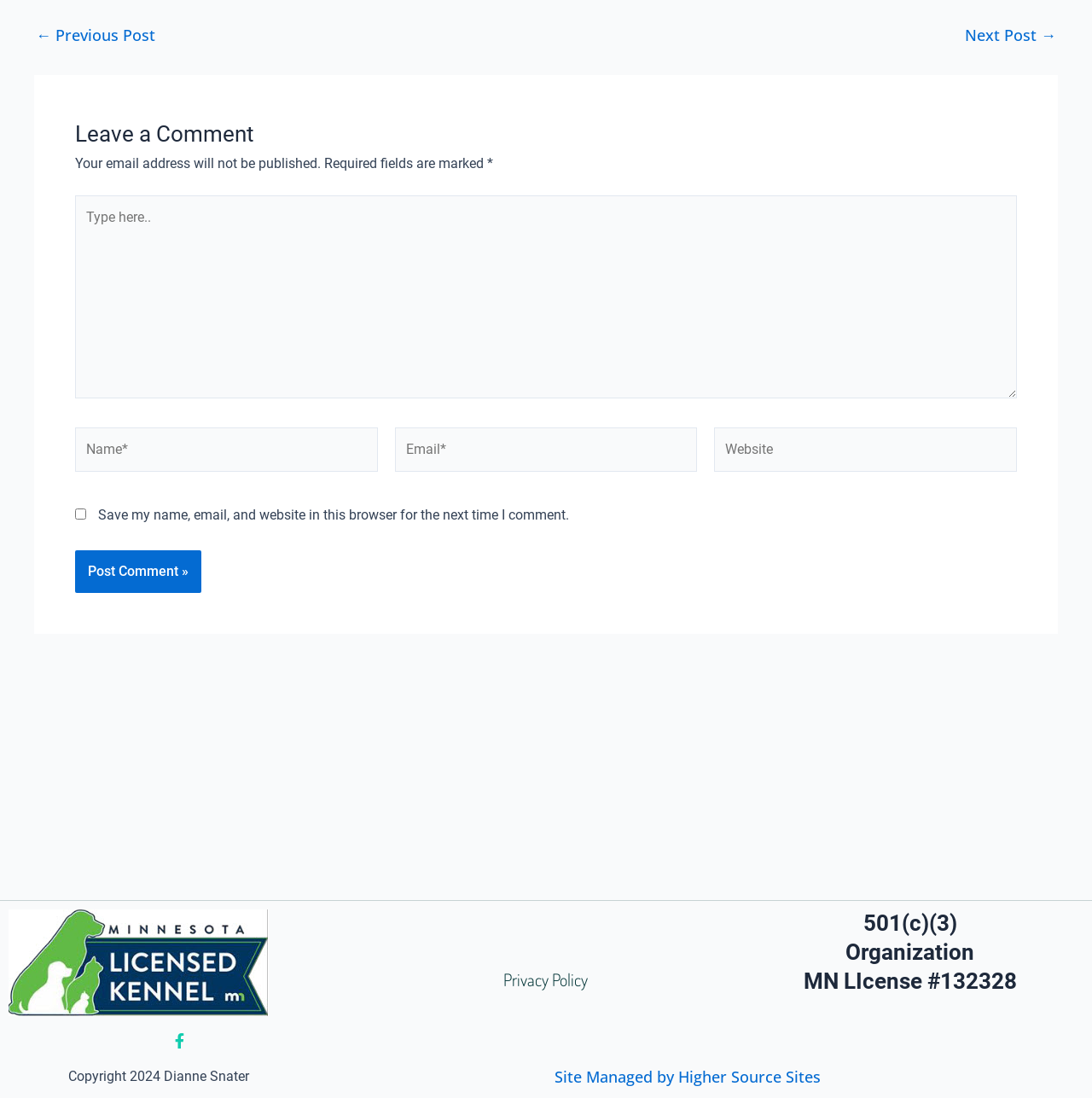What is the organization type mentioned on the webpage?
Using the image, respond with a single word or phrase.

501(c)(3) Organization